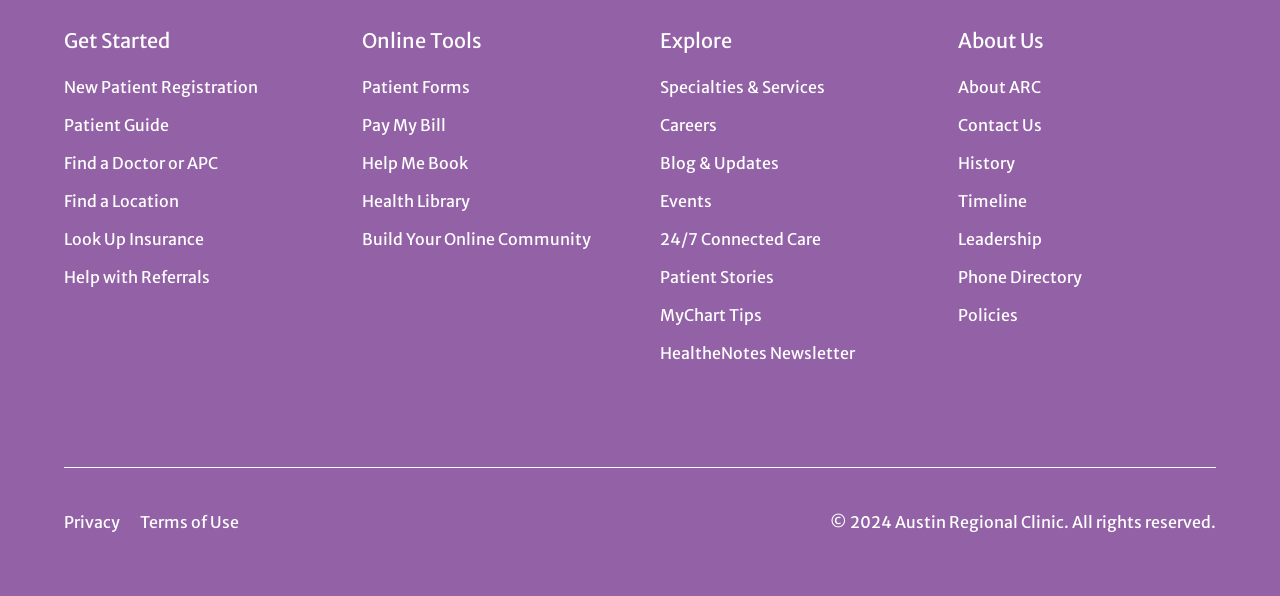Extract the bounding box coordinates of the UI element described: "Patient Stories". Provide the coordinates in the format [left, top, right, bottom] with values ranging from 0 to 1.

[0.516, 0.448, 0.605, 0.482]